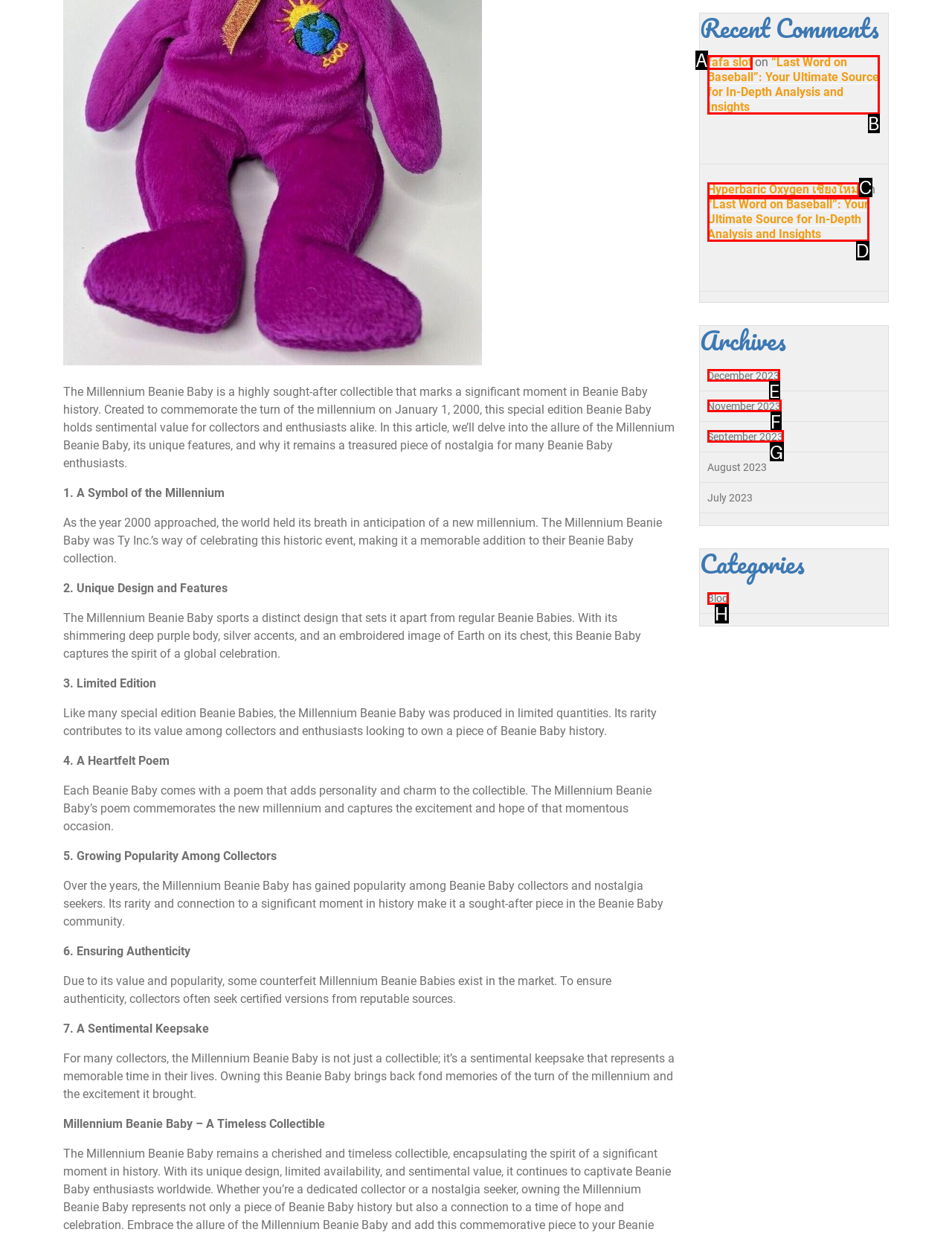Select the letter that corresponds to this element description: Hyperbaric Oxygen เชียงใหม่
Answer with the letter of the correct option directly.

C